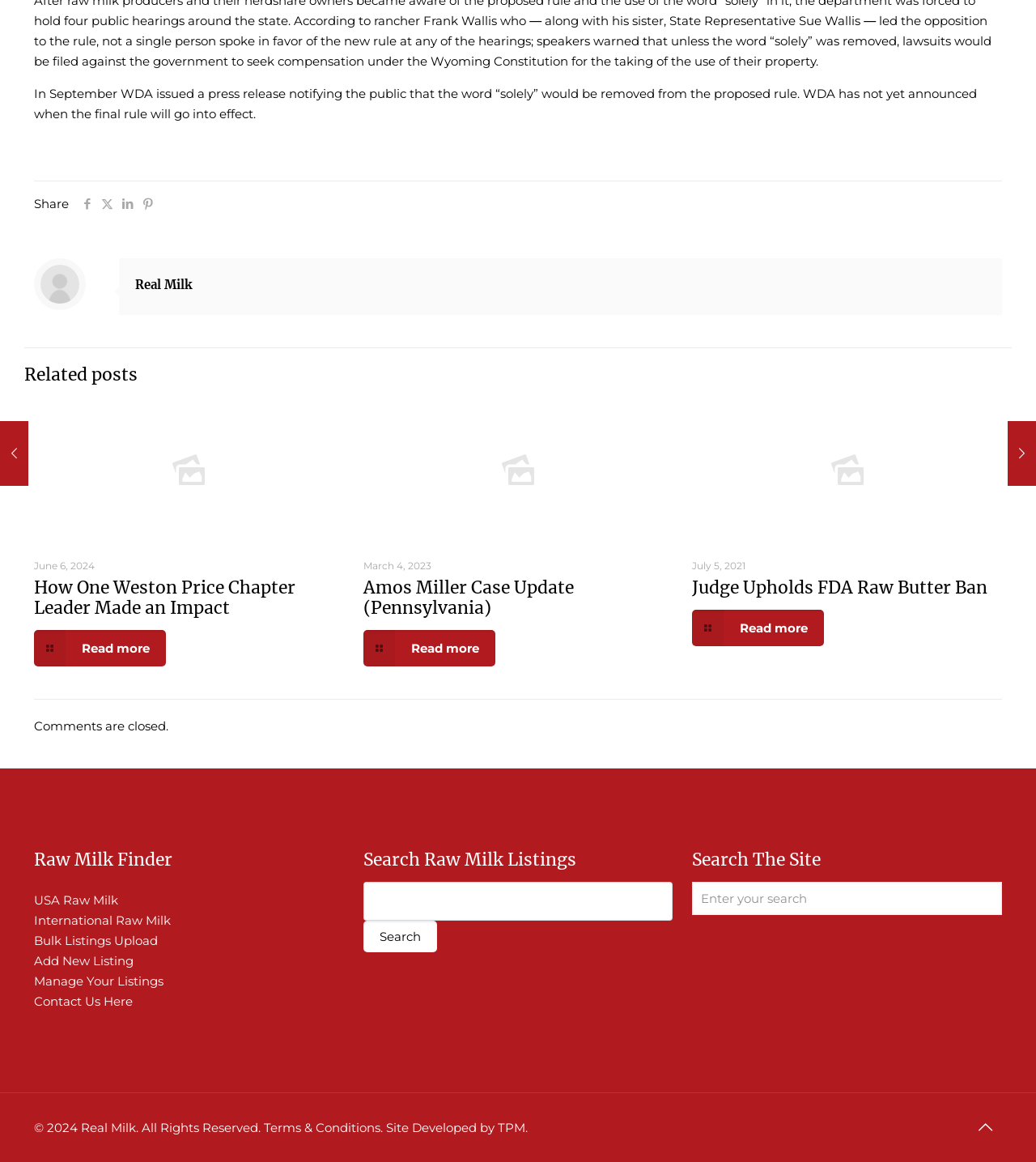Bounding box coordinates are given in the format (top-left x, top-left y, bottom-right x, bottom-right y). All values should be floating point numbers between 0 and 1. Provide the bounding box coordinate for the UI element described as: aria-label="facebook icon"

[0.074, 0.169, 0.094, 0.182]